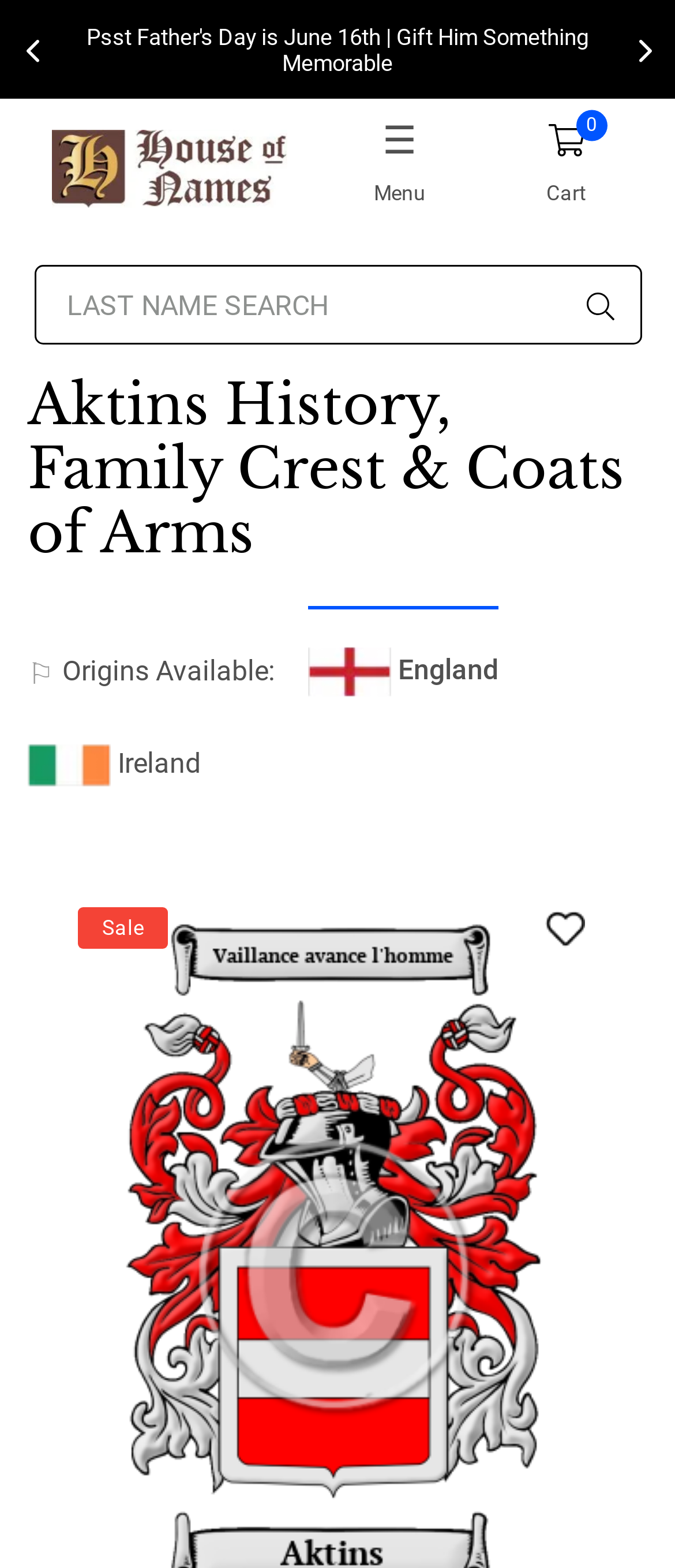What is the name of the website?
Please provide a comprehensive answer based on the contents of the image.

The name of the website is HouseofNames, which is evident from the link 'HouseofNames' at the top of the webpage, accompanied by the HouseofNames logo.